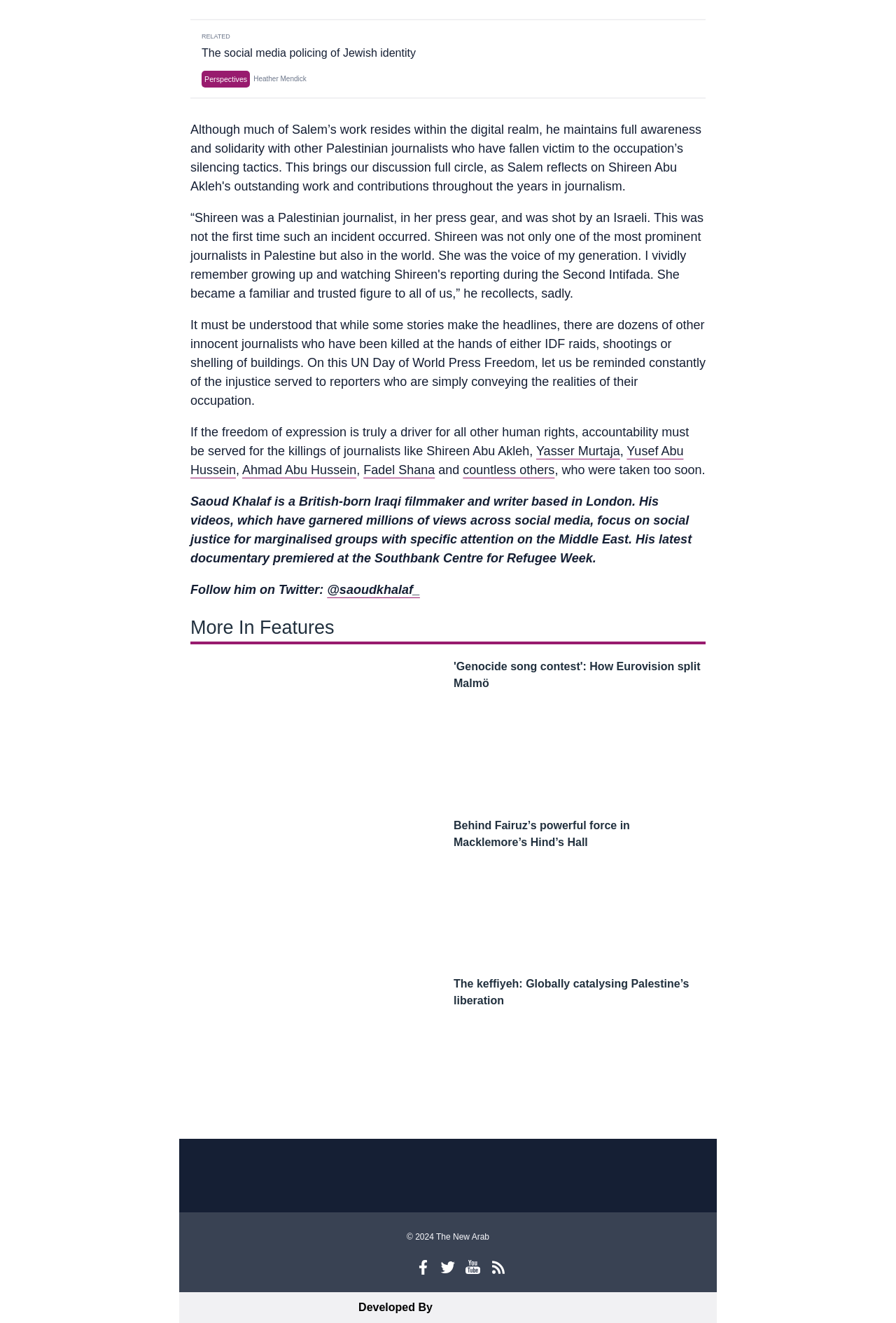Provide the bounding box coordinates in the format (top-left x, top-left y, bottom-right x, bottom-right y). All values are floating point numbers between 0 and 1. Determine the bounding box coordinate of the UI element described as: View the article

None